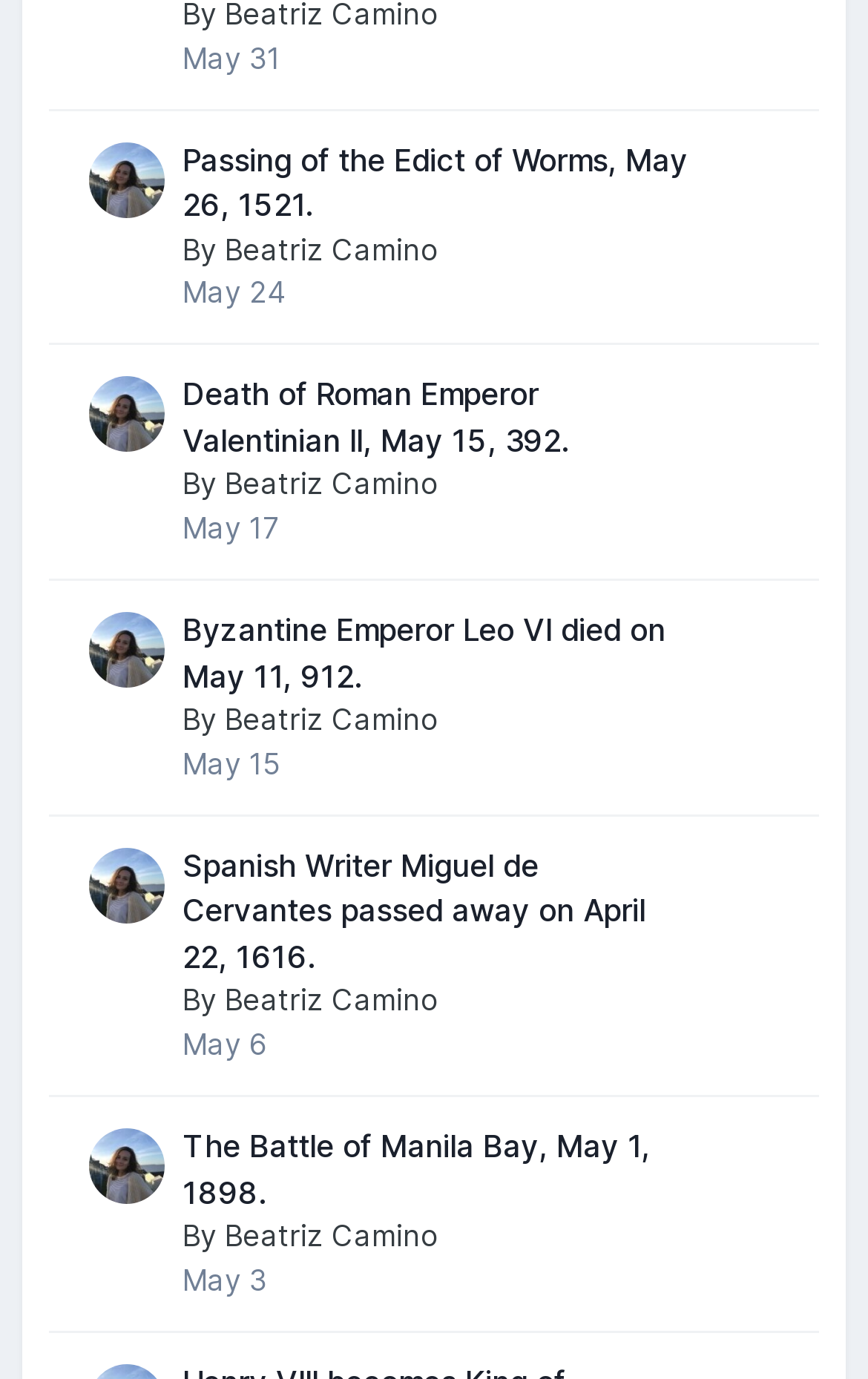Given the content of the image, can you provide a detailed answer to the question?
What is the date of the event 'Passing of the Edict of Worms'?

I found the link 'Passing of the Edict of Worms, May 26, 1521.' which contains the date of the event.